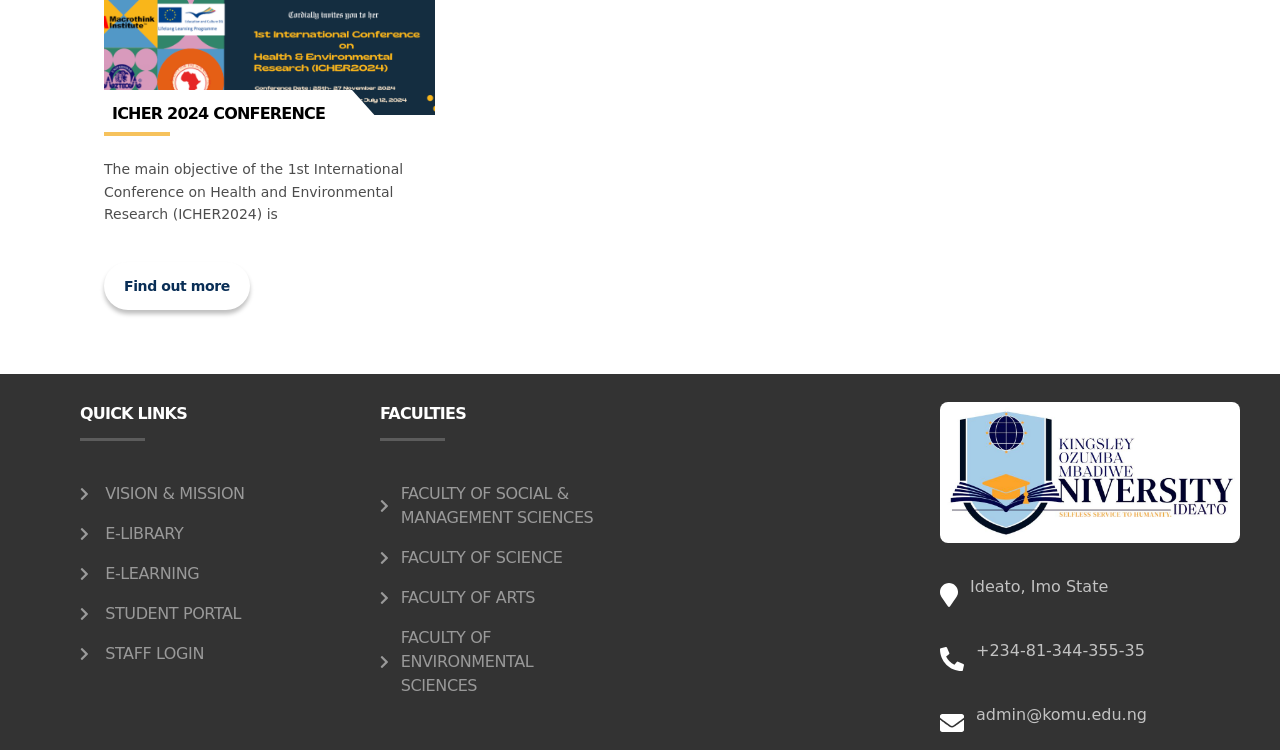What is the contact email of the university?
Please provide a single word or phrase answer based on the image.

admin@komu.edu.ng